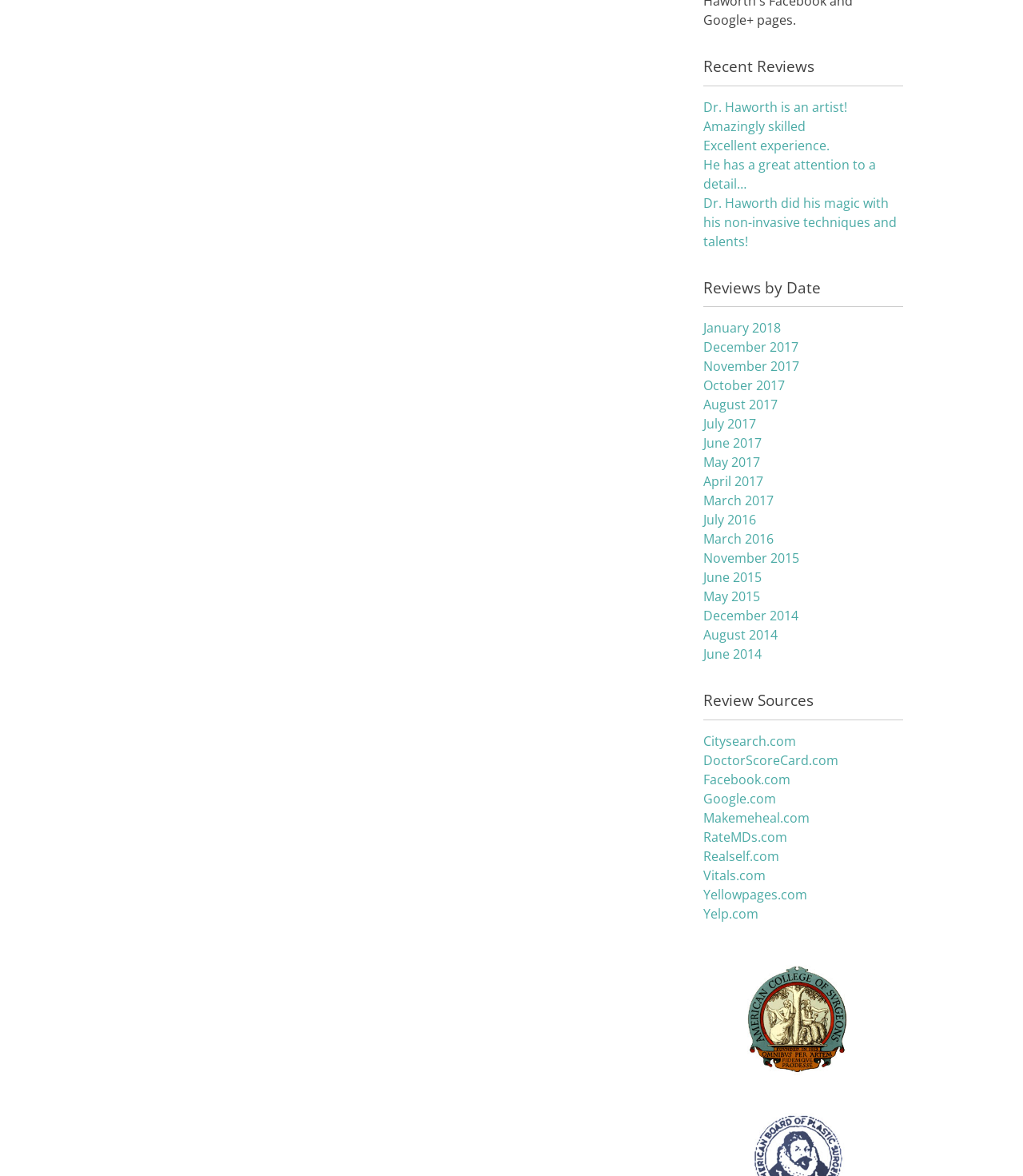What is the image located below the review sources?
Please answer the question as detailed as possible based on the image.

The image is located below the review sources, and its bounding box coordinates are [0.73, 0.82, 0.828, 0.916]. The image is labeled as 'ACS'.